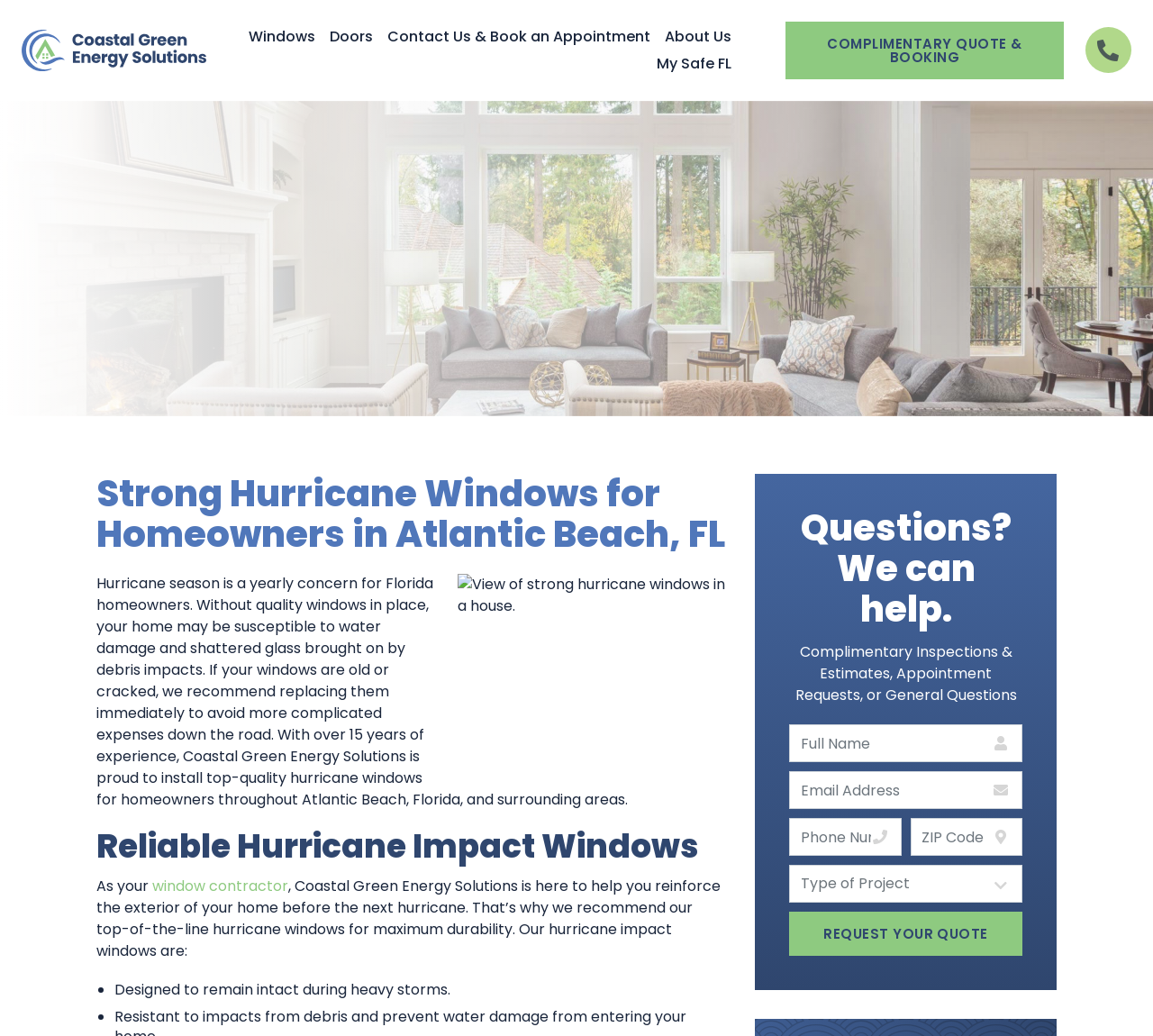Using the description: "About Us", identify the bounding box of the corresponding UI element in the screenshot.

[0.576, 0.028, 0.634, 0.047]